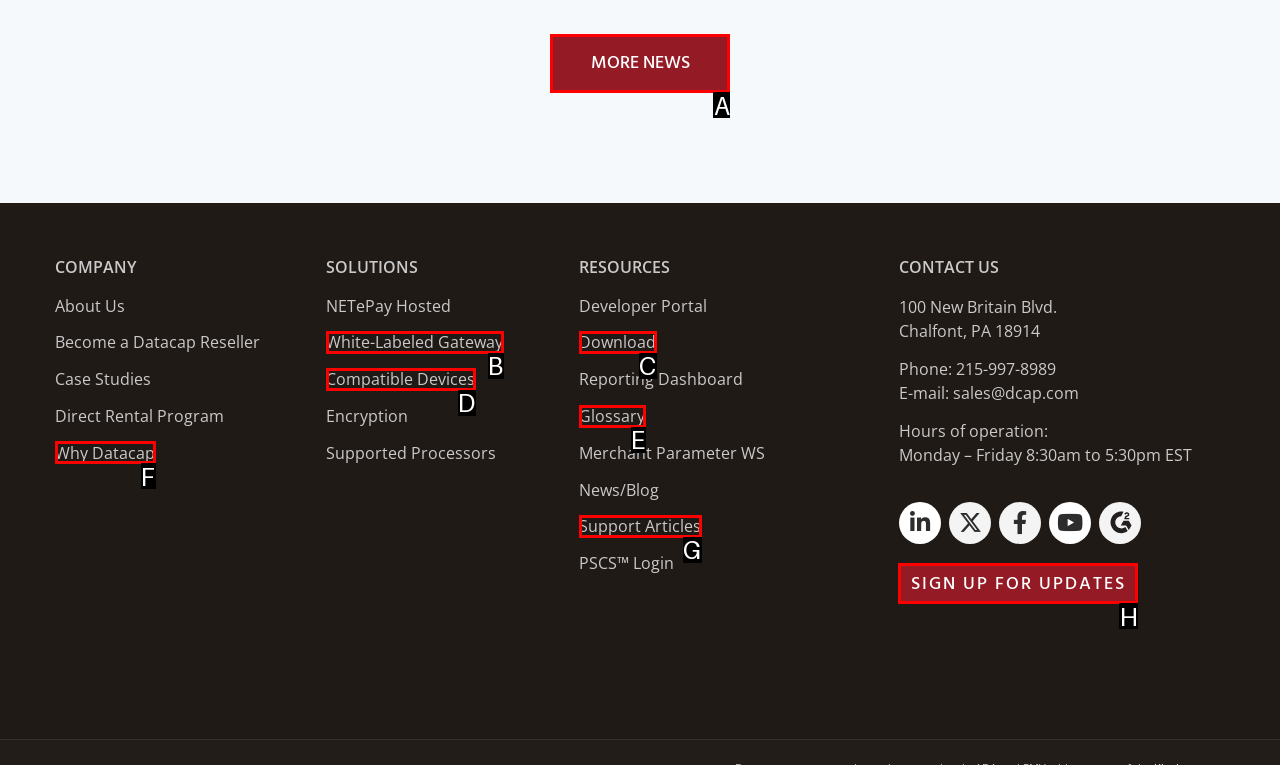Tell me which one HTML element I should click to complete the following task: Sign up for updates Answer with the option's letter from the given choices directly.

H